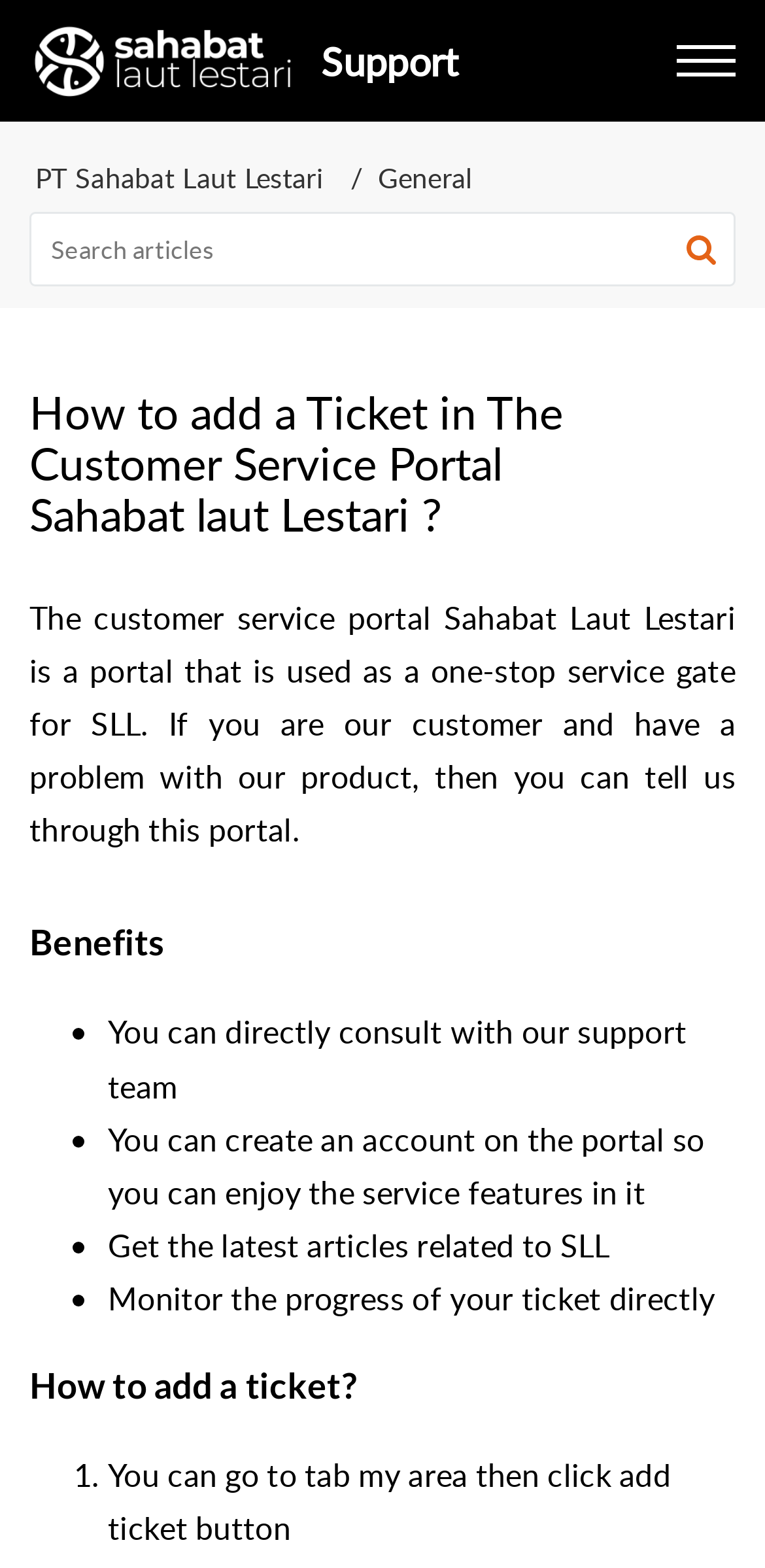Locate the bounding box of the UI element described in the following text: "Buy me a coffee".

None